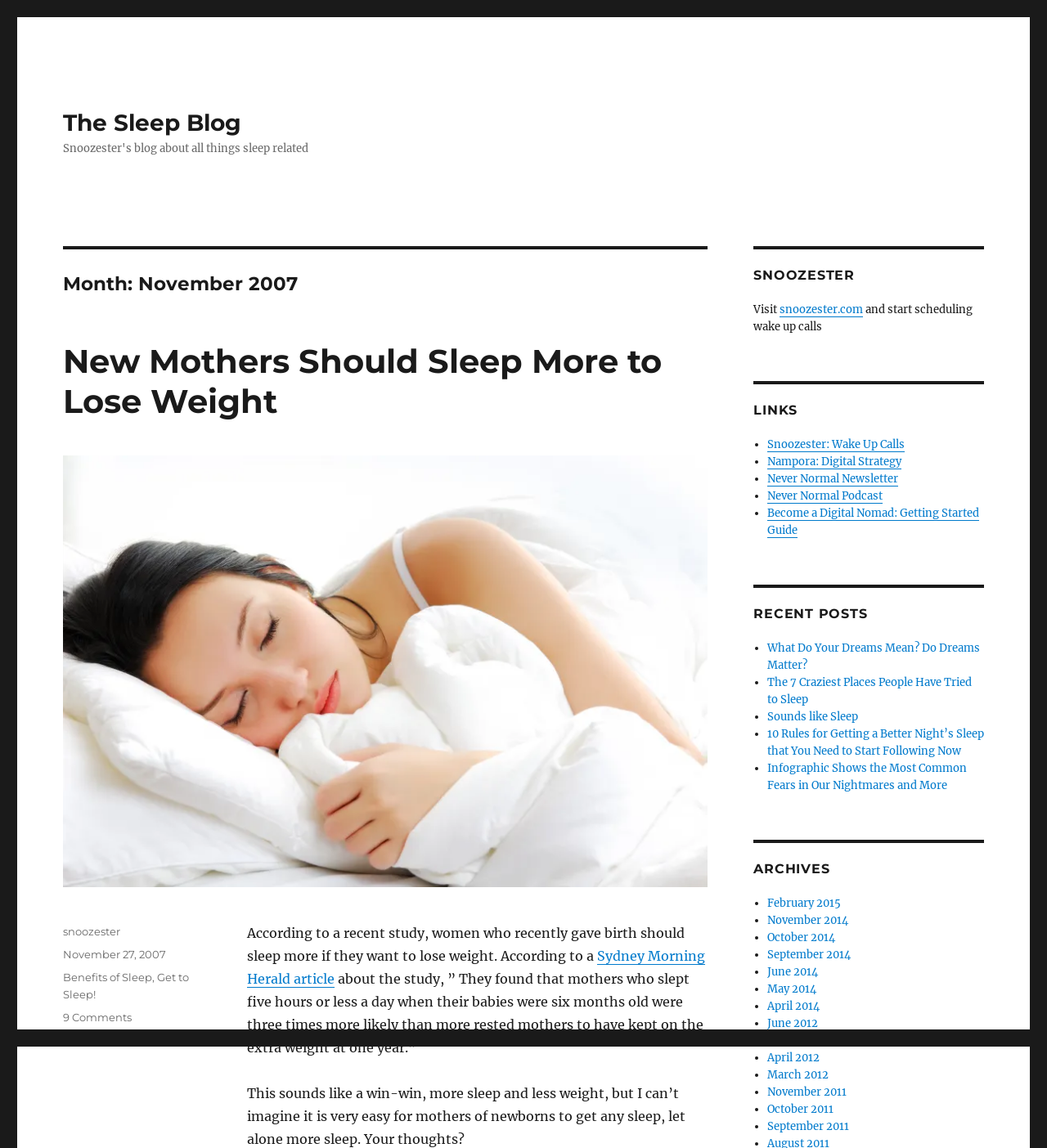Determine the coordinates of the bounding box for the clickable area needed to execute this instruction: "Check the recent post 'What Do Your Dreams Mean? Do Dreams Matter?'".

[0.733, 0.558, 0.936, 0.585]